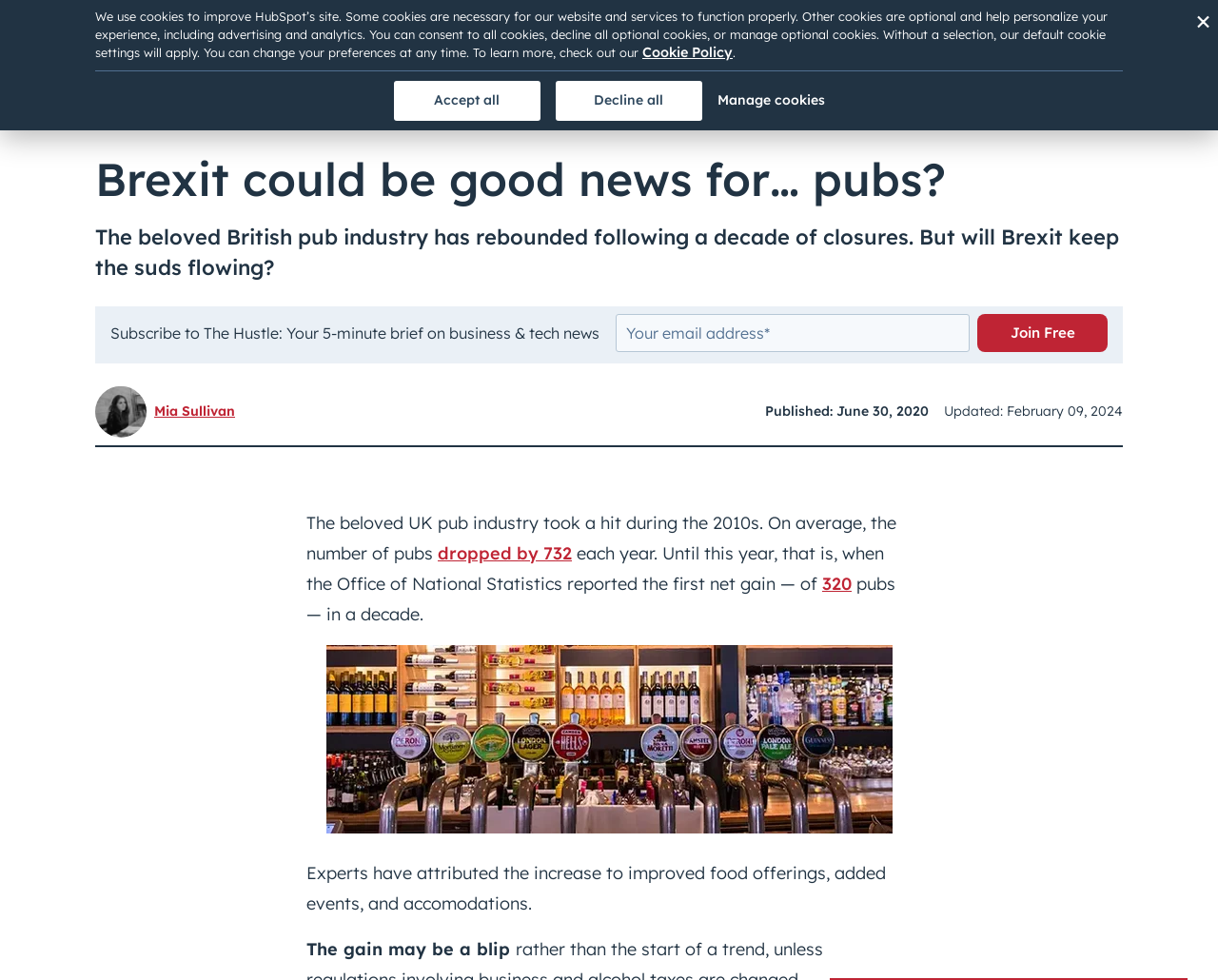Can you look at the image and give a comprehensive answer to the question:
What is the reason for the increase in pubs?

I determined the answer by reading the static text 'Experts have attributed the increase to improved food offerings, added events, and accomodations.' which suggests that these are the reasons for the increase in pubs.